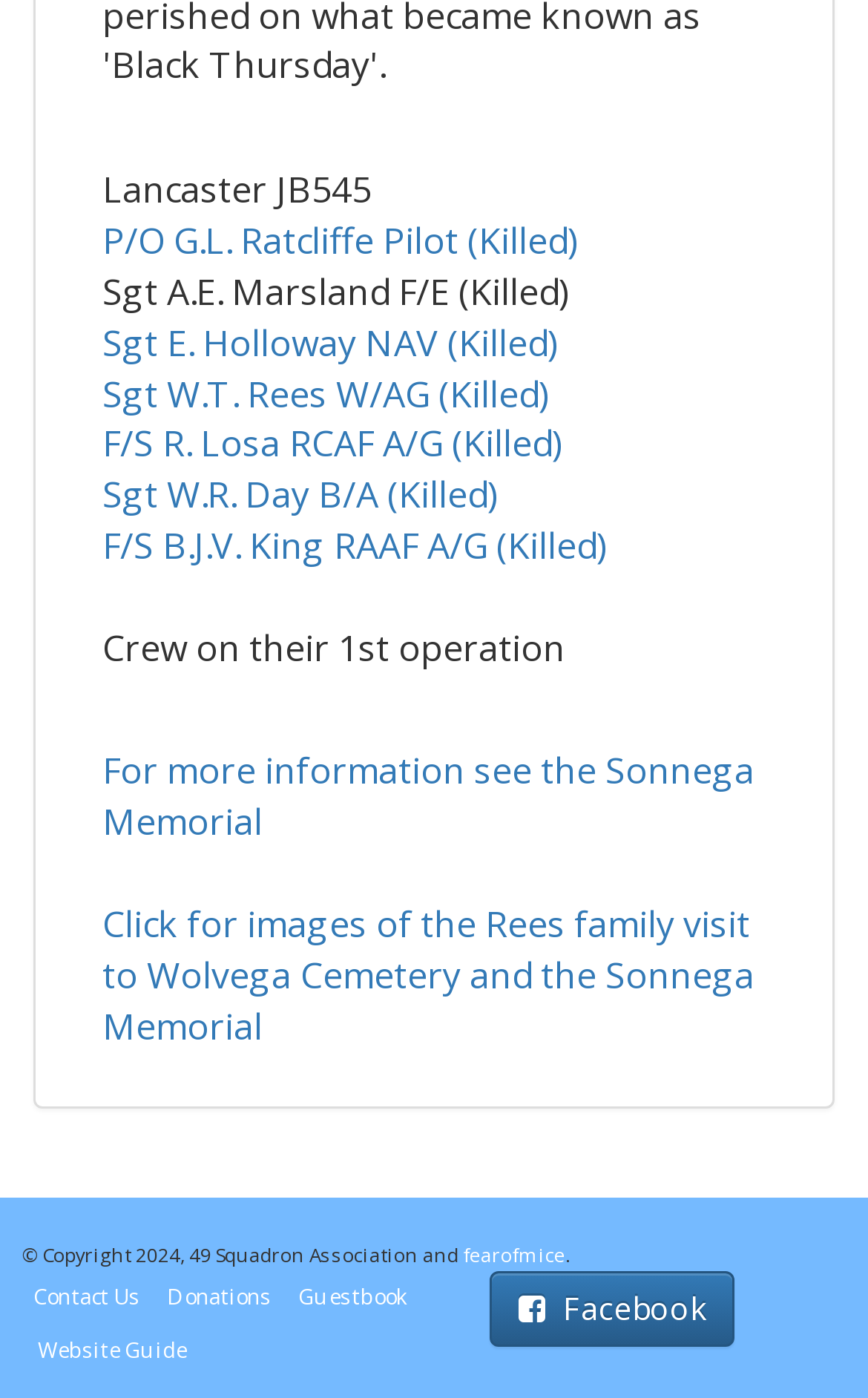Determine the bounding box coordinates for the element that should be clicked to follow this instruction: "Click on the link to see more information about the Sonnega Memorial". The coordinates should be given as four float numbers between 0 and 1, in the format [left, top, right, bottom].

[0.118, 0.534, 0.869, 0.606]